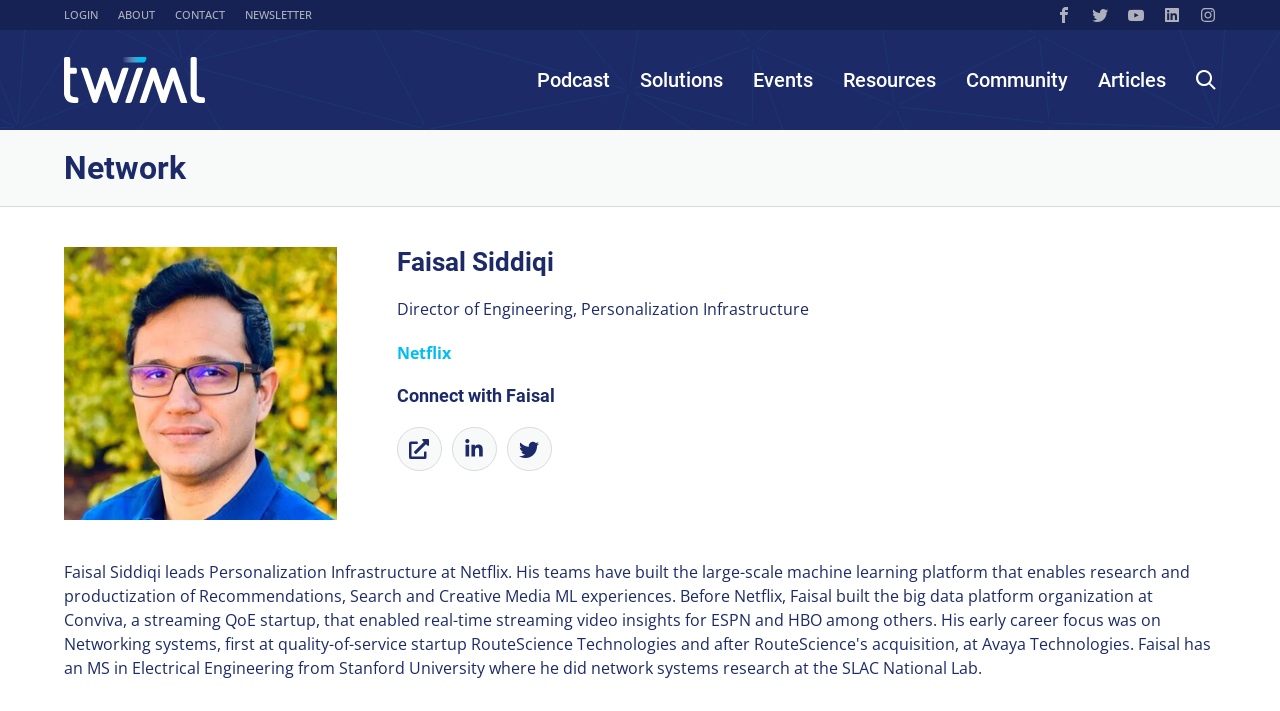Locate the bounding box for the described UI element: "Resources". Ensure the coordinates are four float numbers between 0 and 1, formatted as [left, top, right, bottom].

[0.659, 0.091, 0.731, 0.134]